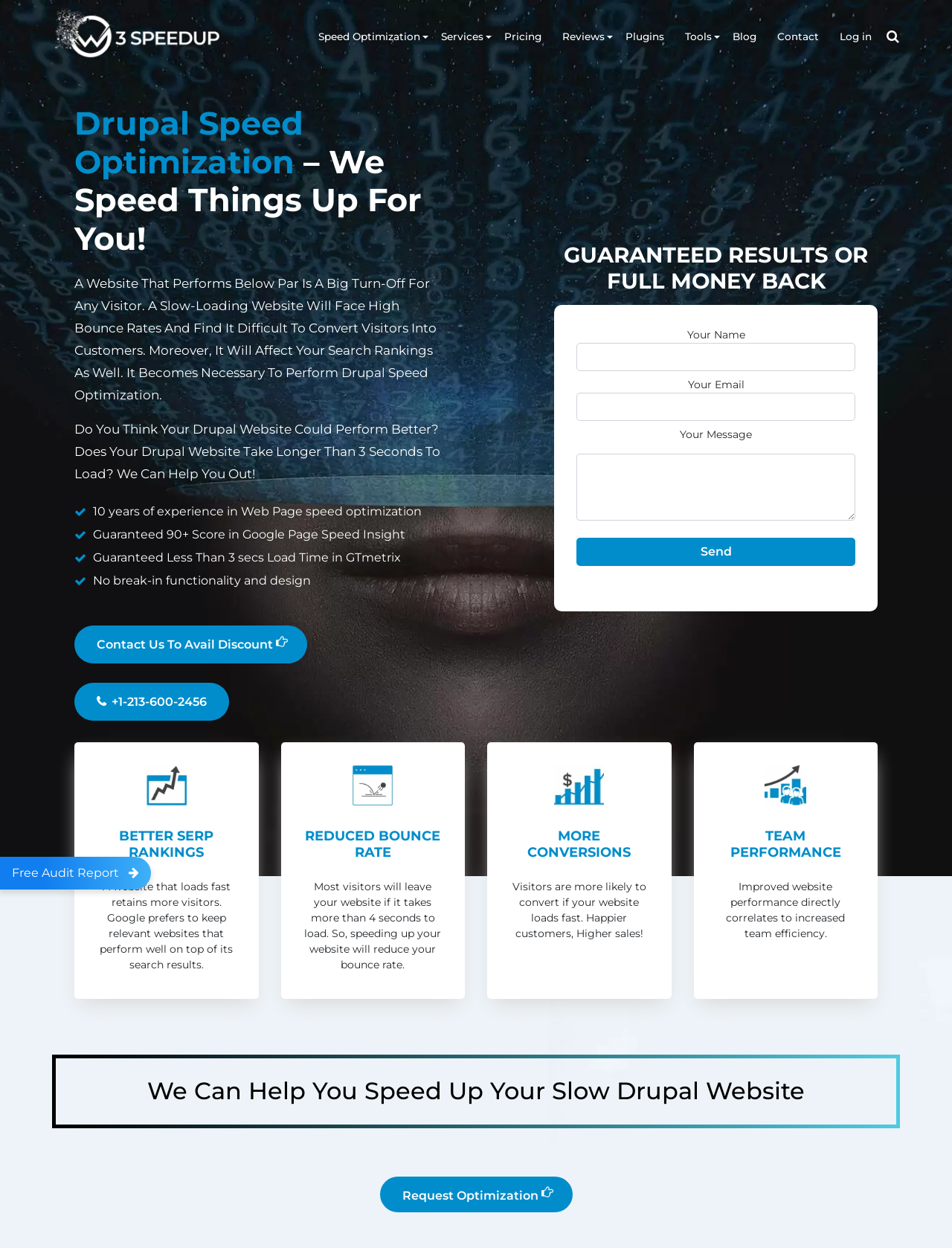Determine the main text heading of the webpage and provide its content.

Drupal Speed Optimization – We Speed Things Up For You!